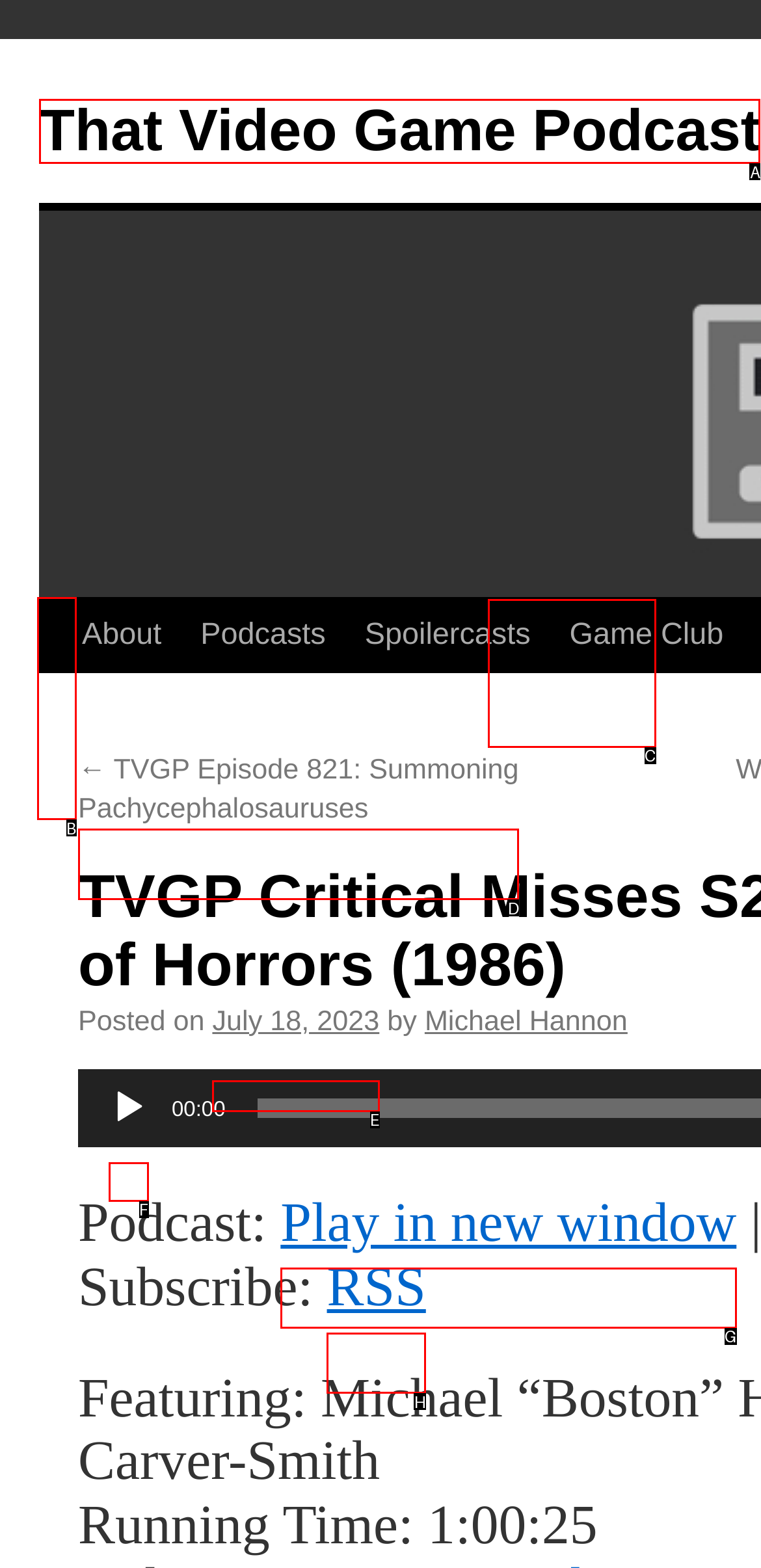Choose the letter of the option you need to click to Skip to content. Answer with the letter only.

B